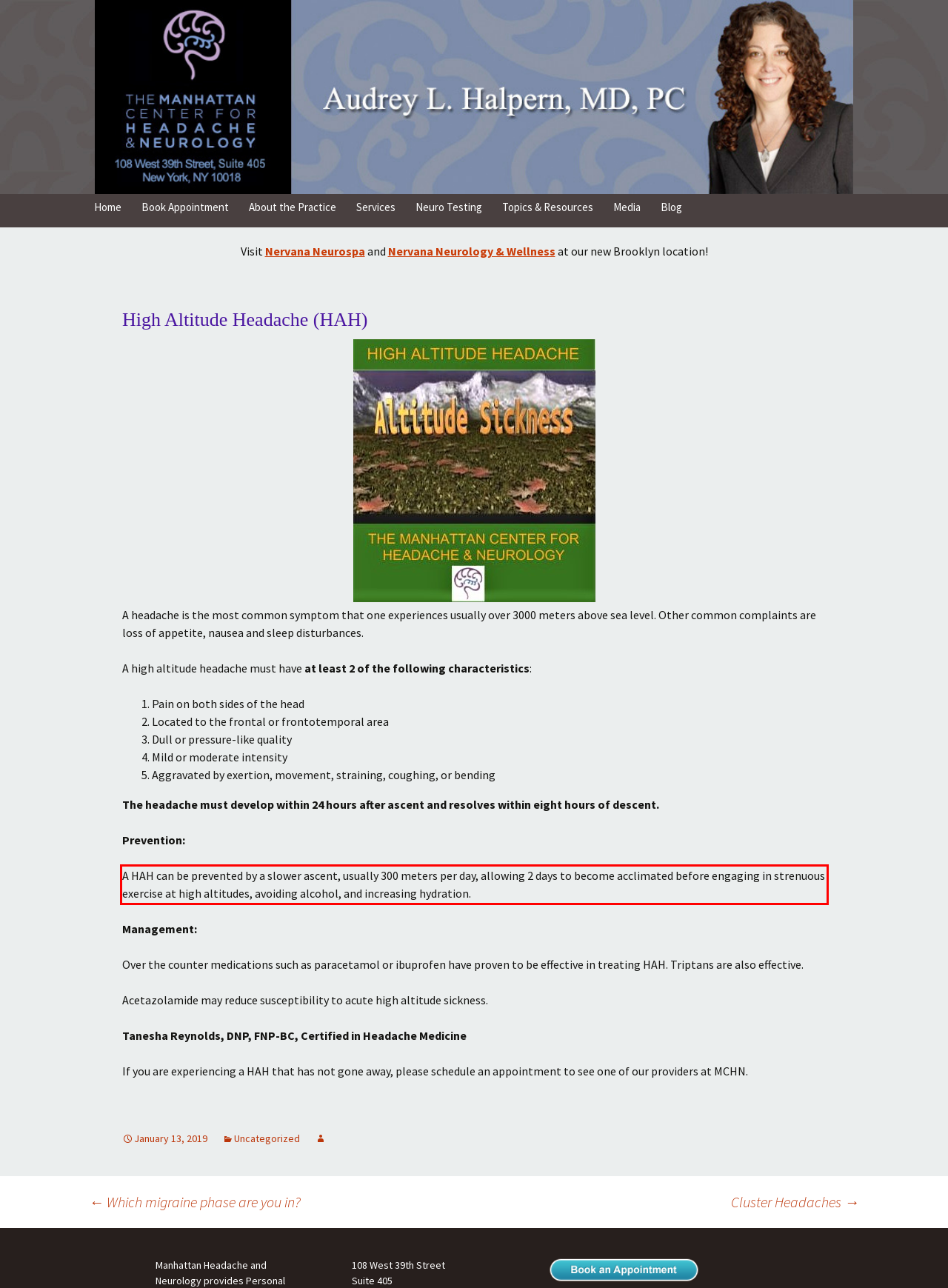Please use OCR to extract the text content from the red bounding box in the provided webpage screenshot.

A HAH can be prevented by a slower ascent, usually 300 meters per day, allowing 2 days to become acclimated before engaging in strenuous exercise at high altitudes, avoiding alcohol, and increasing hydration.